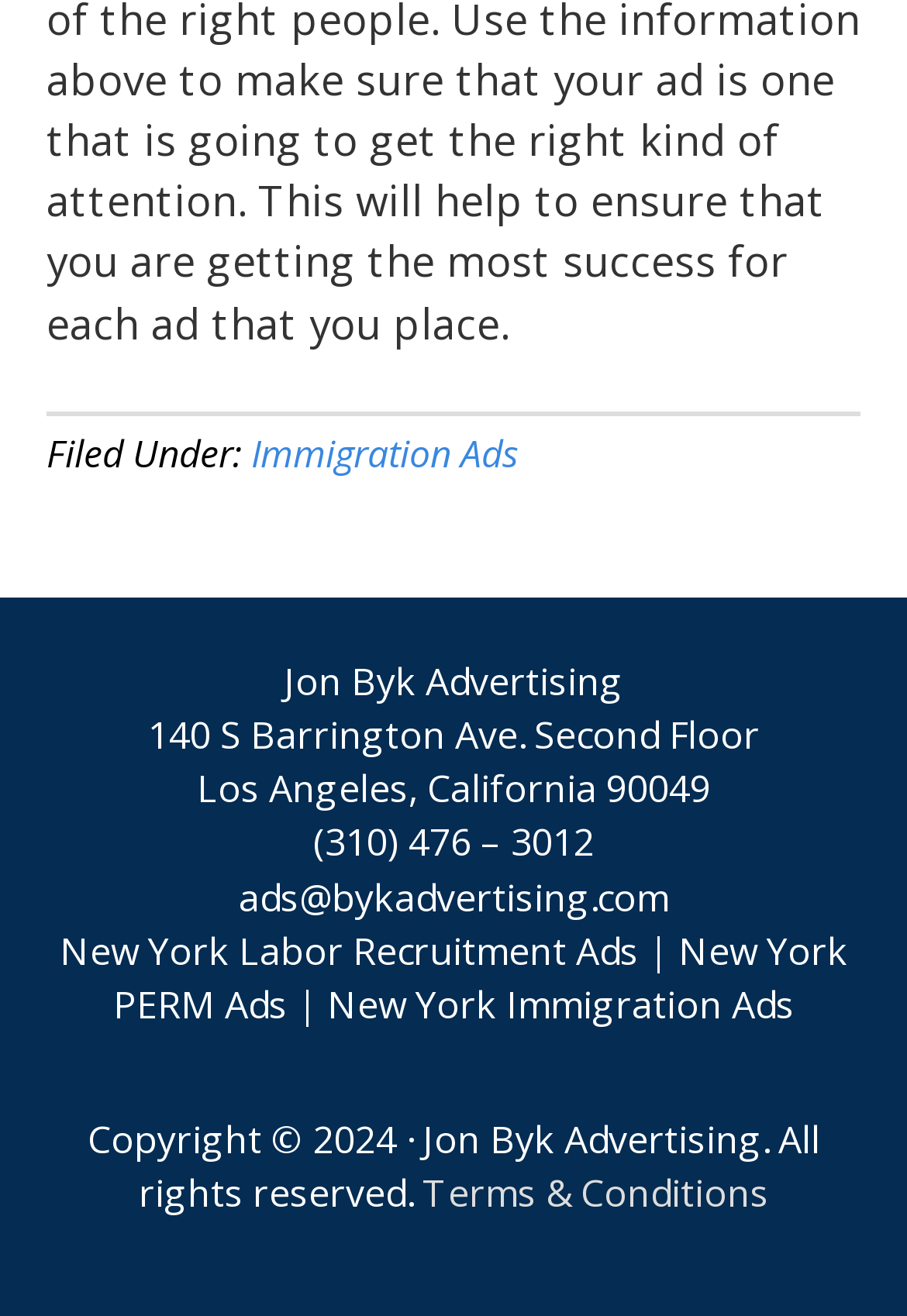What is the address of the company?
Please give a detailed and elaborate answer to the question based on the image.

The address of the company can be found in the static text element '140 S Barrington Ave. Second Floor' located at [0.163, 0.539, 0.837, 0.578] which is below the company name.